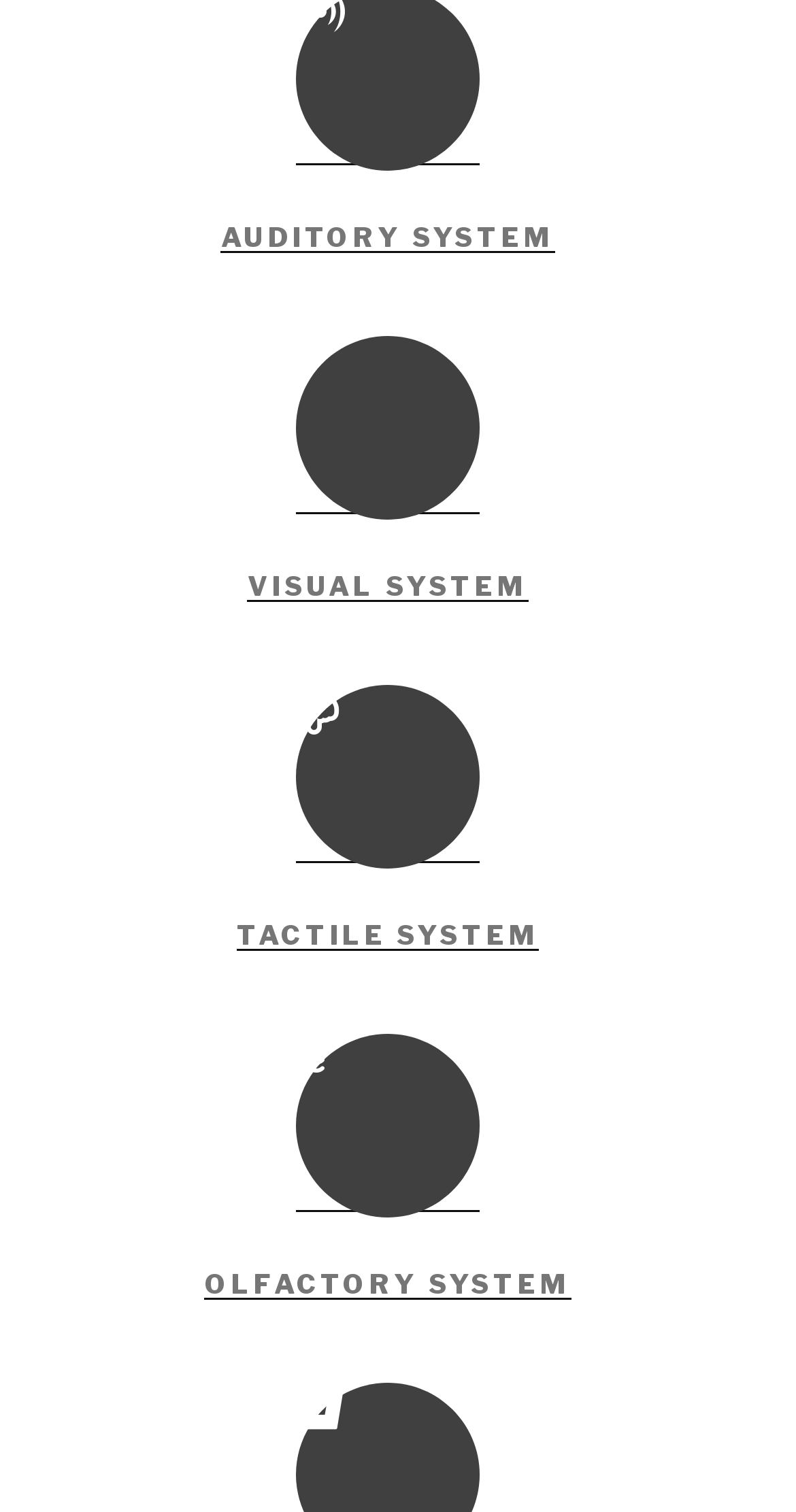Provide the bounding box for the UI element matching this description: "Olfactory System".

[0.257, 0.838, 0.717, 0.86]